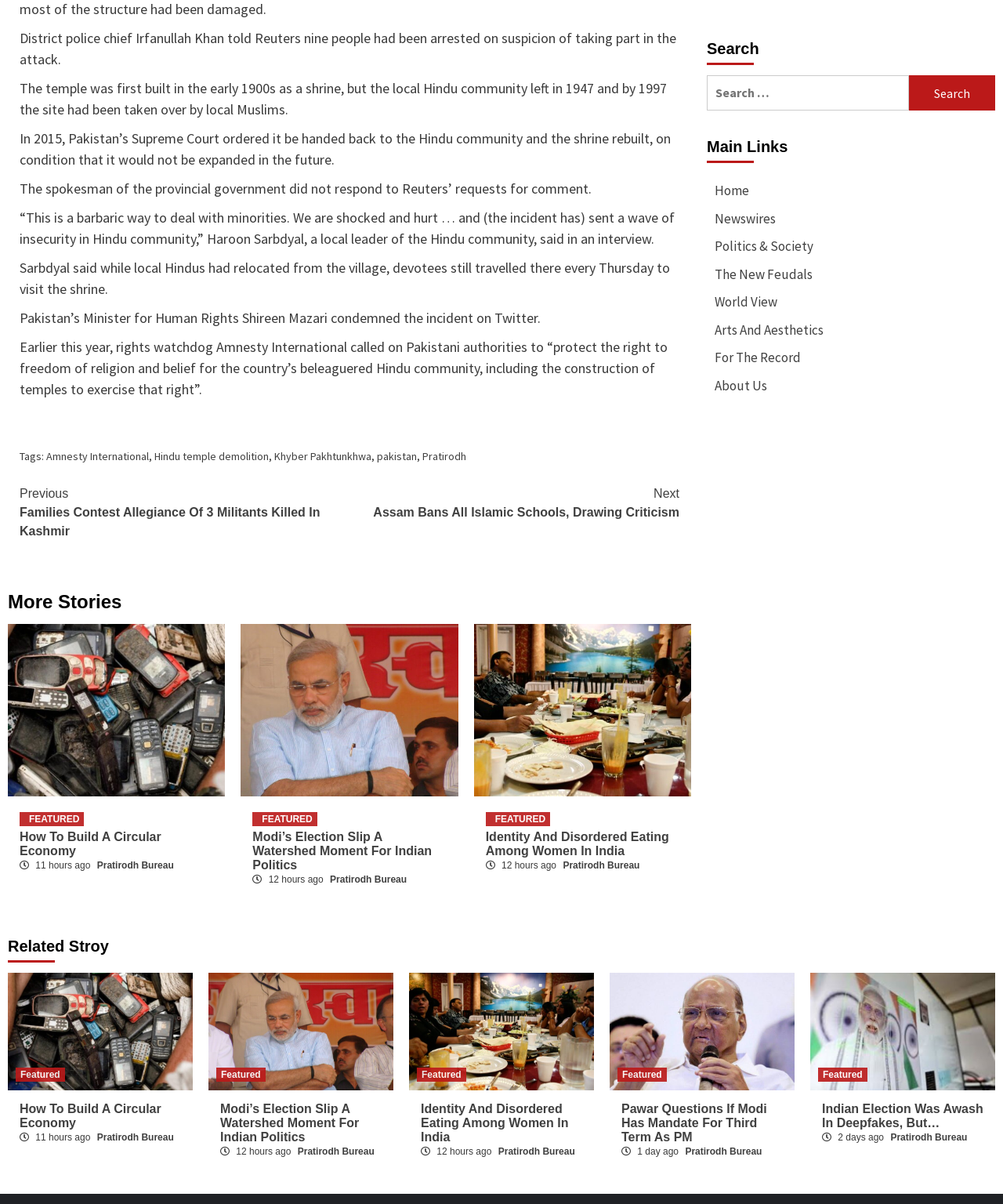Determine the coordinates of the bounding box for the clickable area needed to execute this instruction: "View the next story".

[0.348, 0.402, 0.677, 0.433]